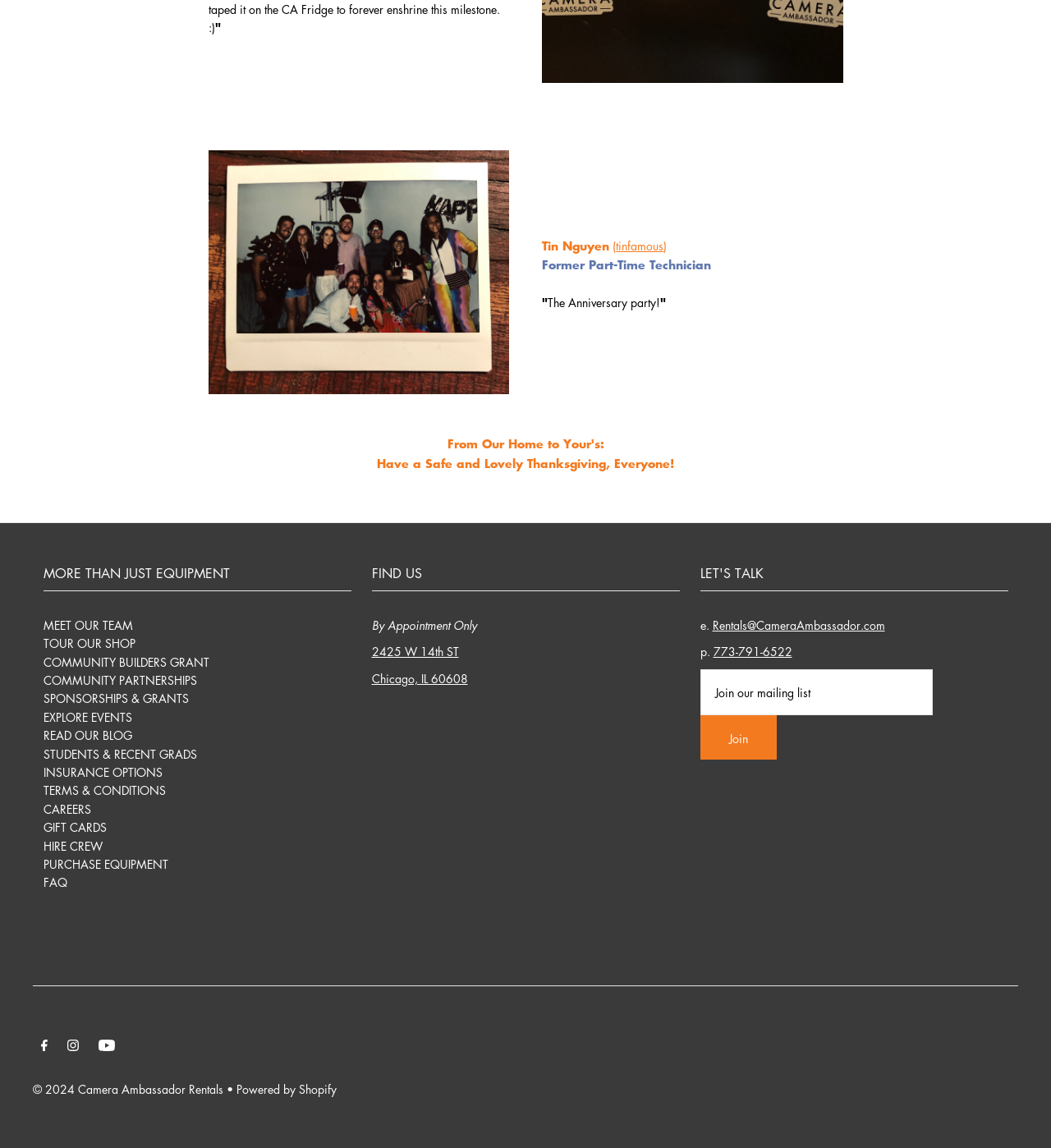Determine the coordinates of the bounding box for the clickable area needed to execute this instruction: "Click on the 'TOUR OUR SHOP' link".

[0.041, 0.553, 0.129, 0.567]